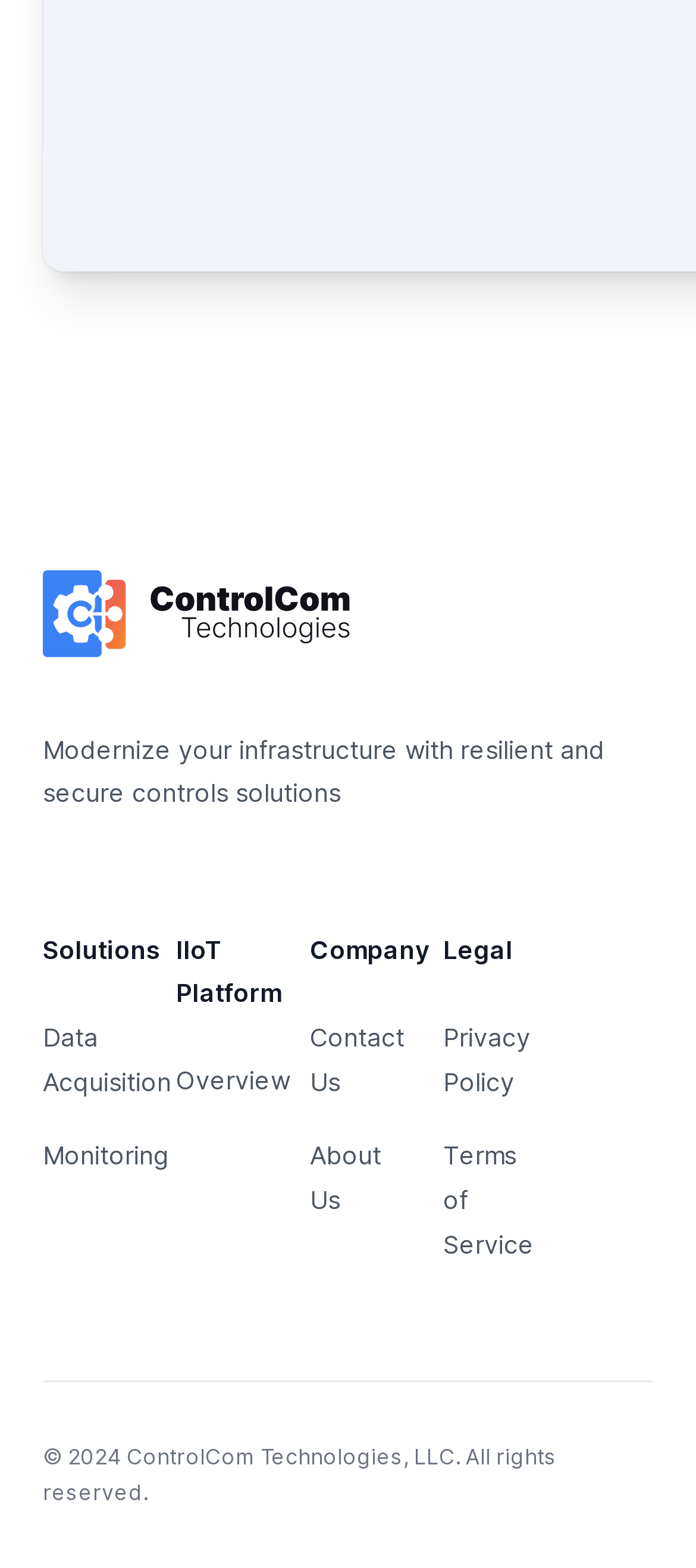Using the format (top-left x, top-left y, bottom-right x, bottom-right y), provide the bounding box coordinates for the described UI element. All values should be floating point numbers between 0 and 1: February 9, 2024

None